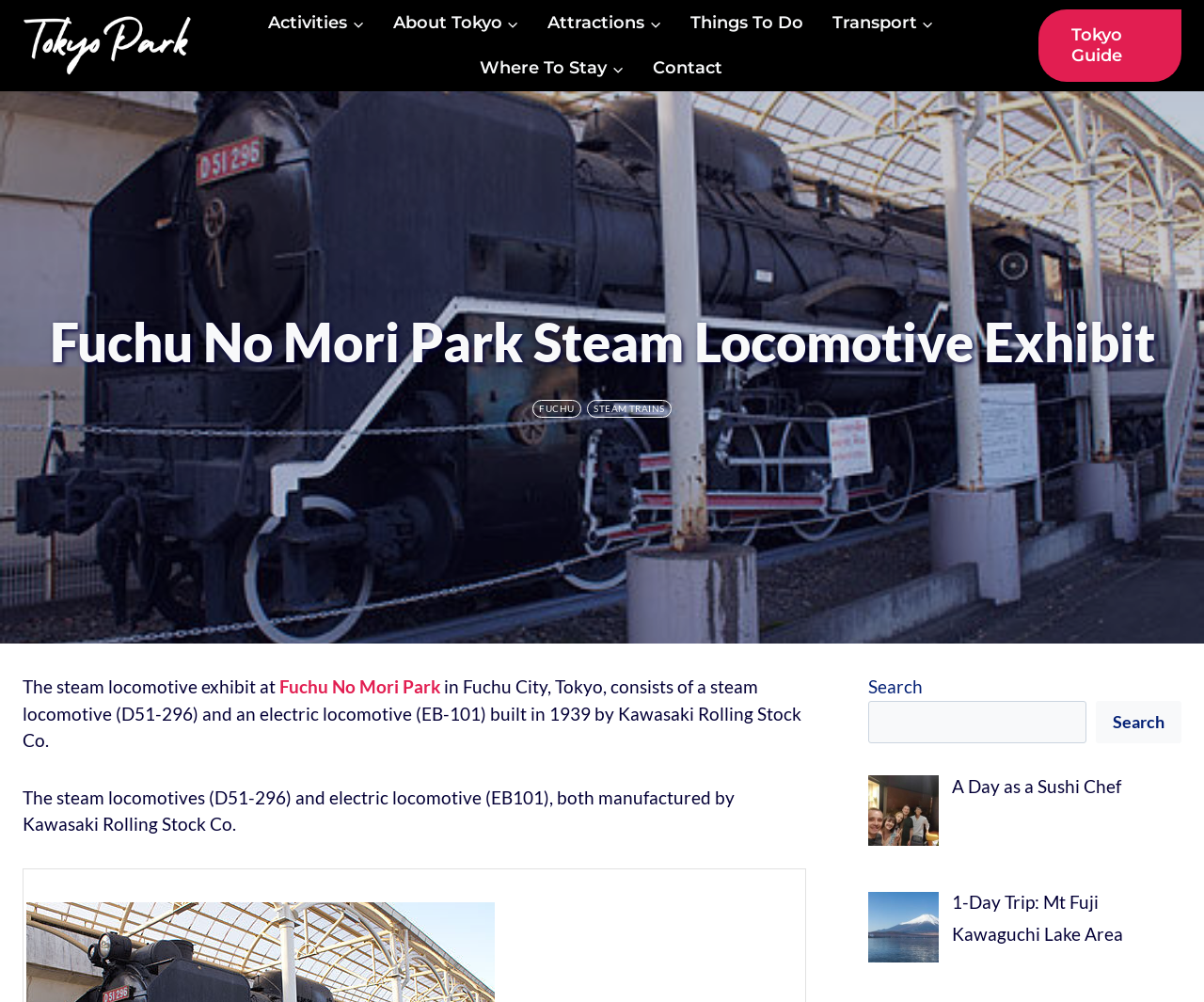What type of activities are mentioned on the webpage?
Based on the screenshot, provide a one-word or short-phrase response.

Things To Do, Attractions